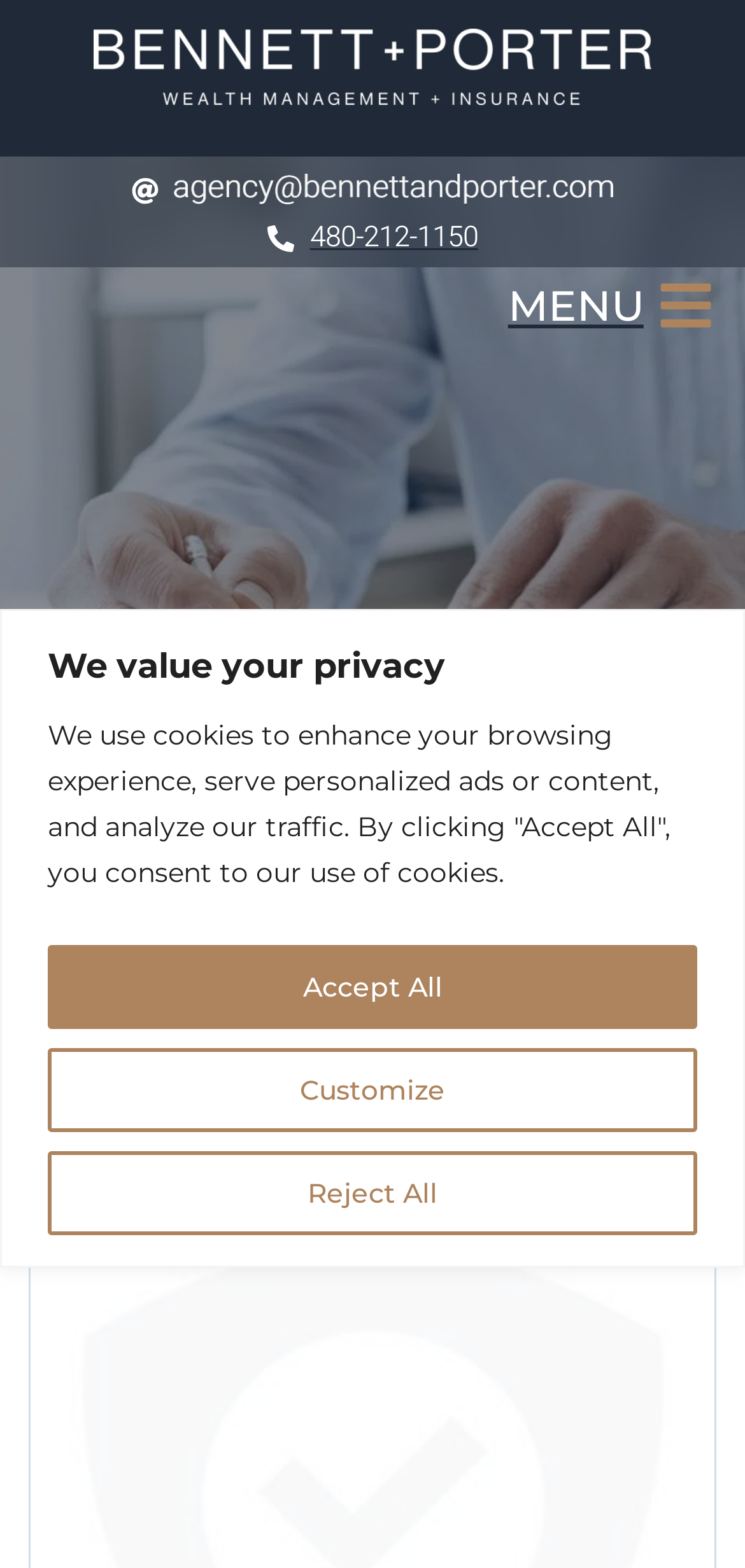Provide the bounding box coordinates, formatted as (top-left x, top-left y, bottom-right x, bottom-right y), with all values being floating point numbers between 0 and 1. Identify the bounding box of the UI element that matches the description: Accept All

[0.064, 0.602, 0.936, 0.656]